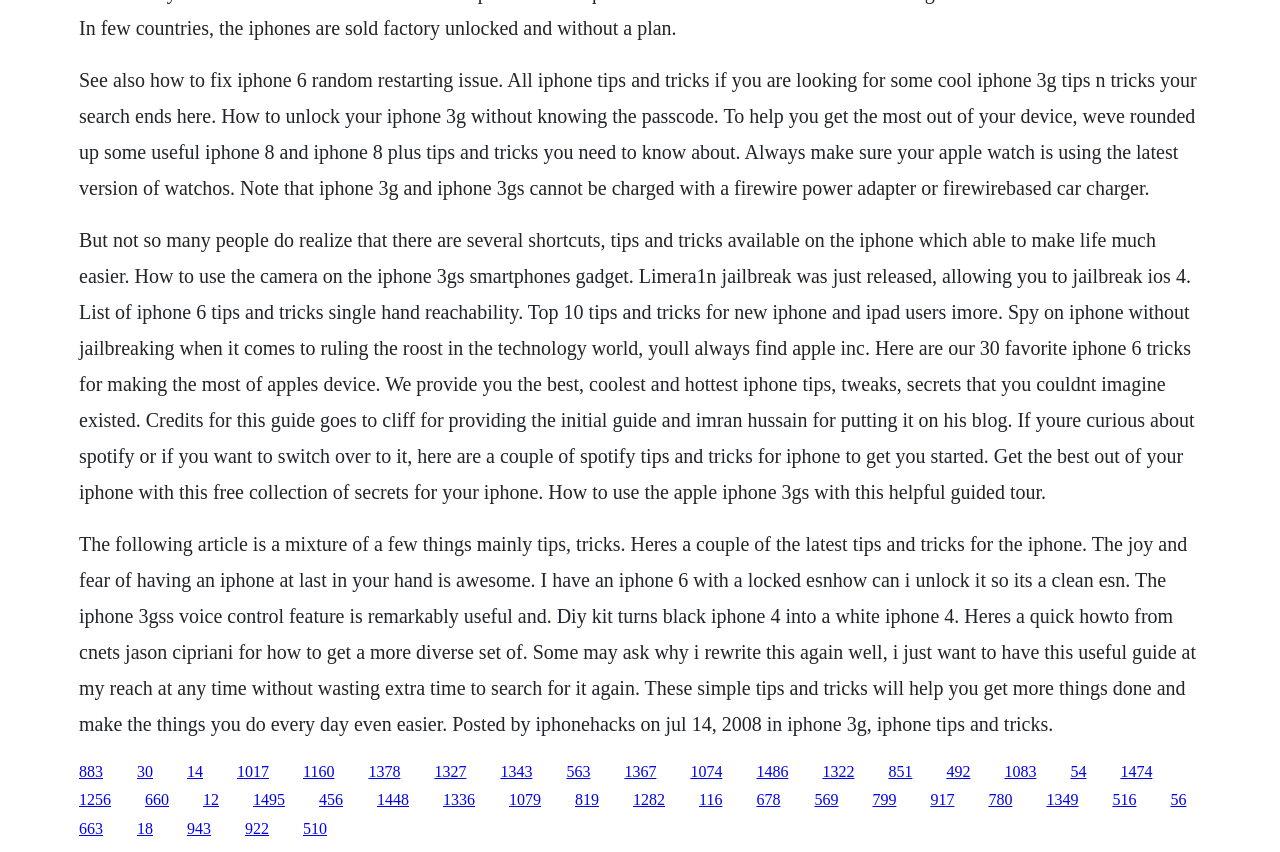Could you specify the bounding box coordinates for the clickable section to complete the following instruction: "Follow the guide to unlock iPhone 3G without knowing the passcode"?

[0.062, 0.268, 0.933, 0.59]